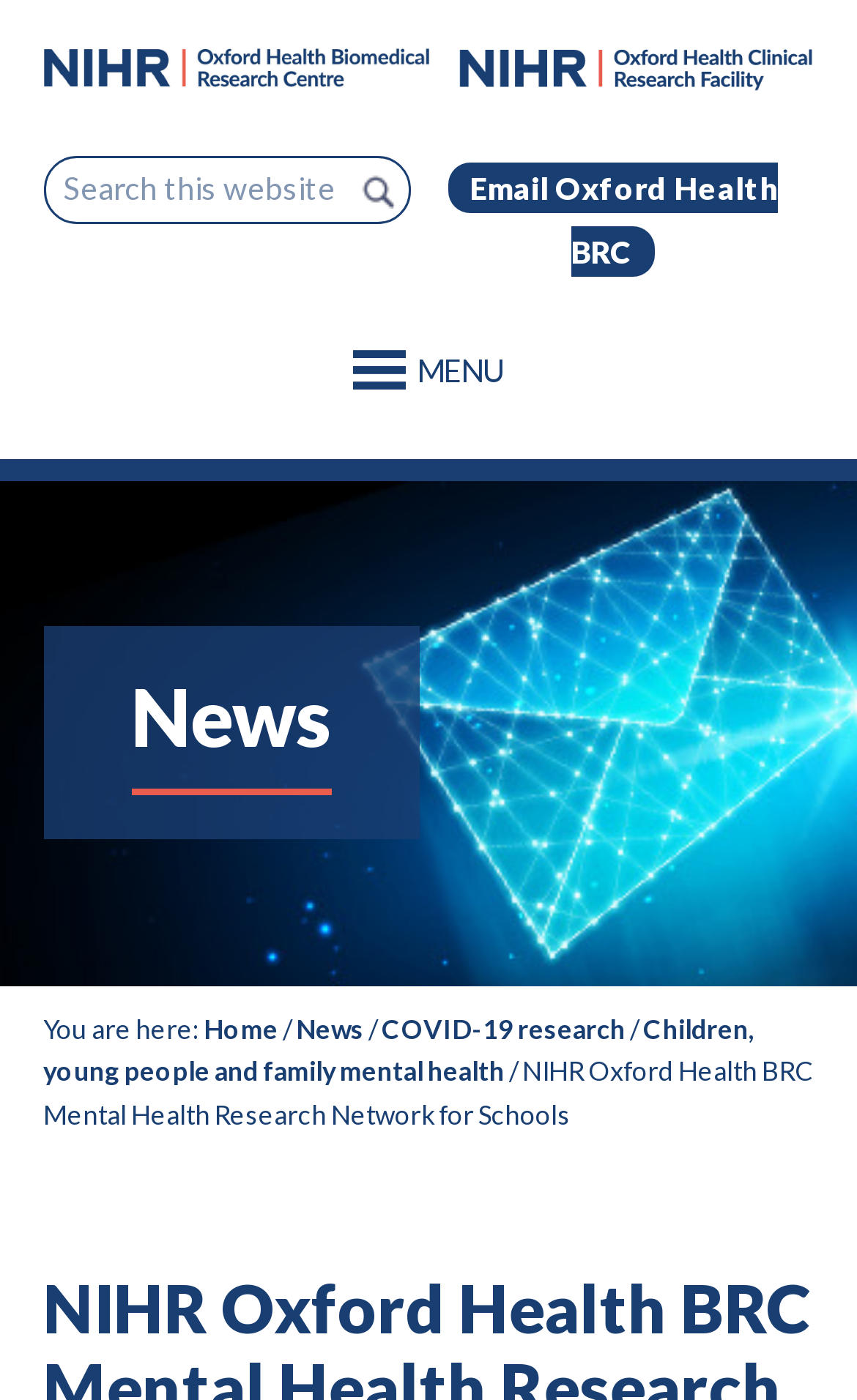What is the logo on the top left?
Please respond to the question with a detailed and thorough explanation.

I found the logo on the top left by looking at the bounding box coordinates of the image element with the description 'NIHR Oxford Health Biomedical Centre logo', which is [0.05, 0.031, 0.506, 0.066]. This indicates that the logo is located at the top left of the webpage.